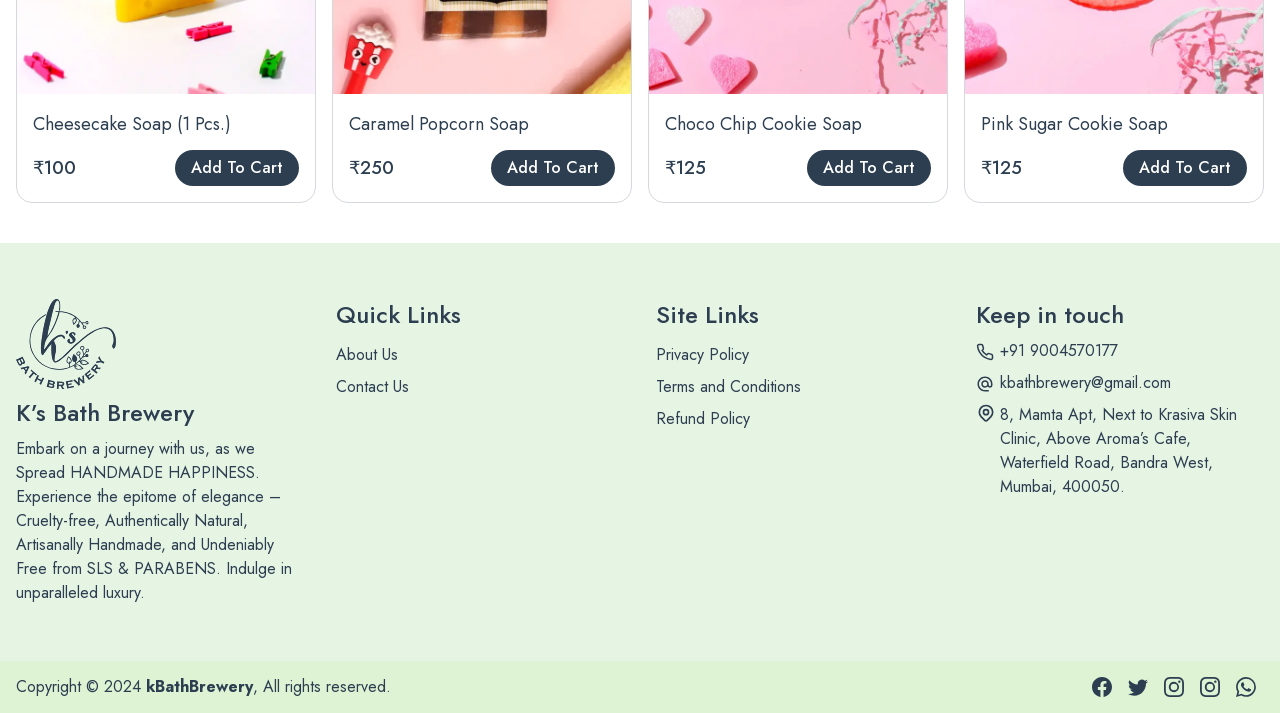What is the name of the company?
Using the screenshot, give a one-word or short phrase answer.

K’s Bath Brewery